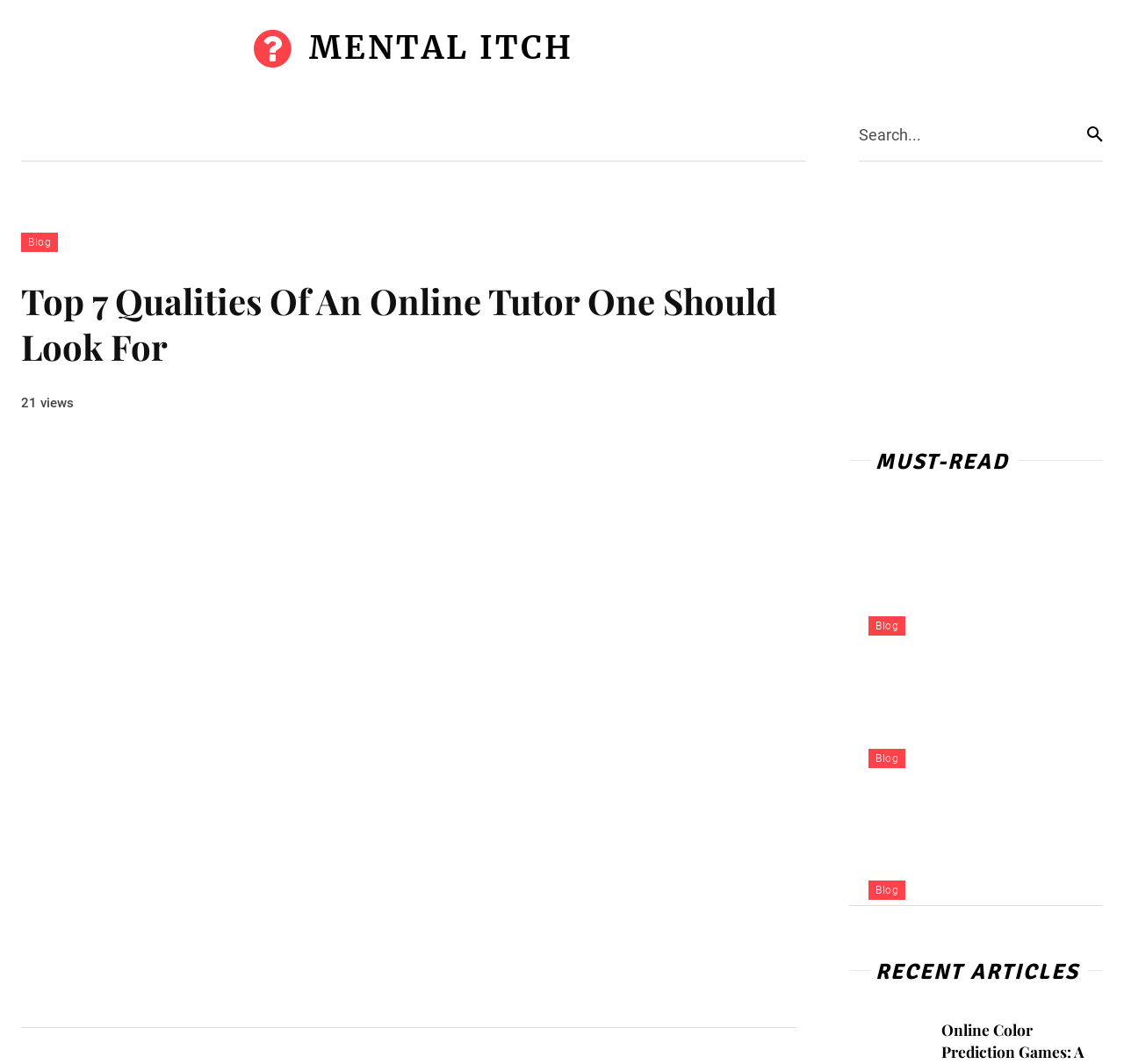Identify and provide the text of the main header on the webpage.

Top 7 Qualities Of An Online Tutor One Should Look For